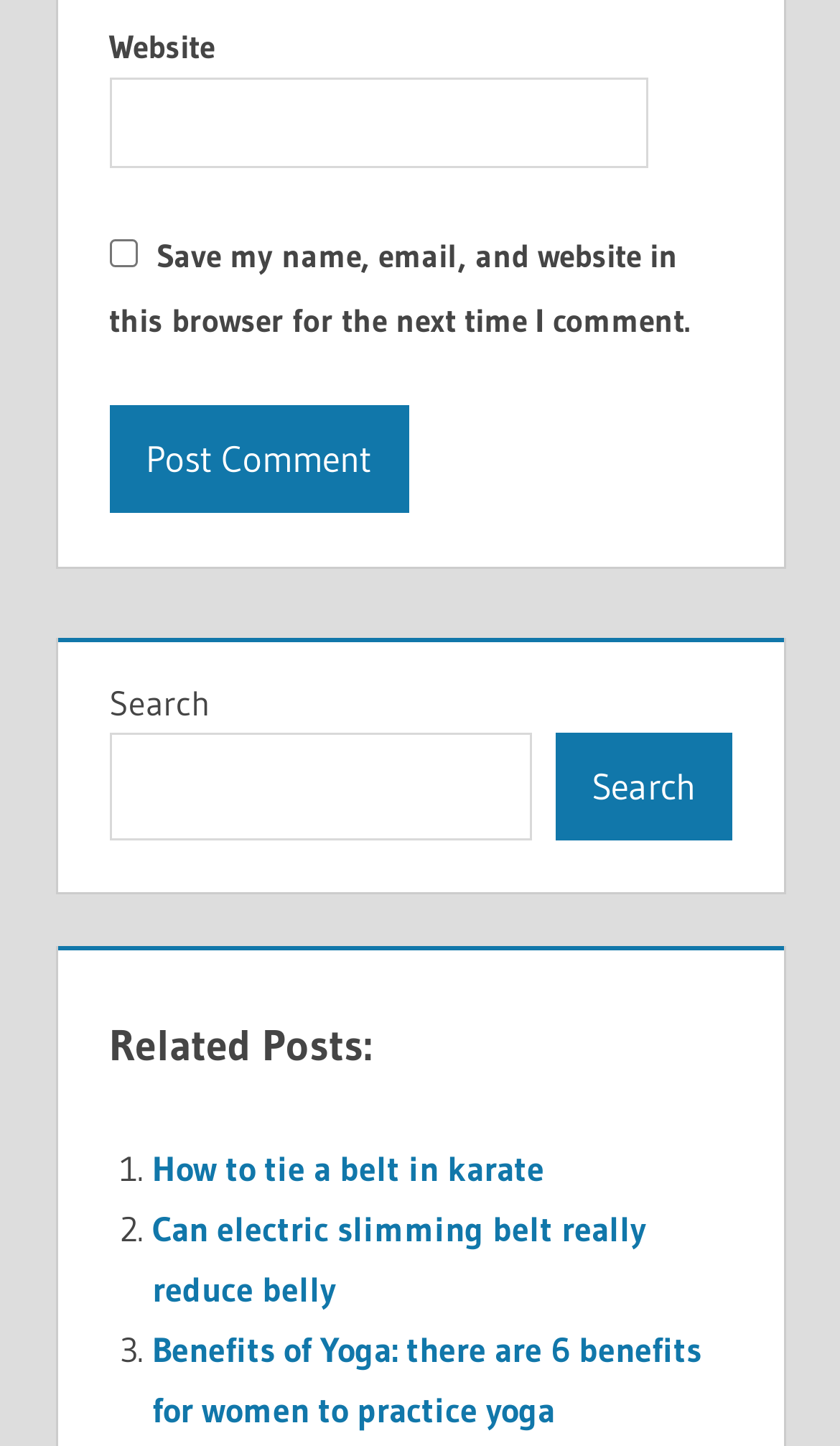Locate the bounding box coordinates of the item that should be clicked to fulfill the instruction: "Learn about 'The Basics of Adjustable Beds'".

None